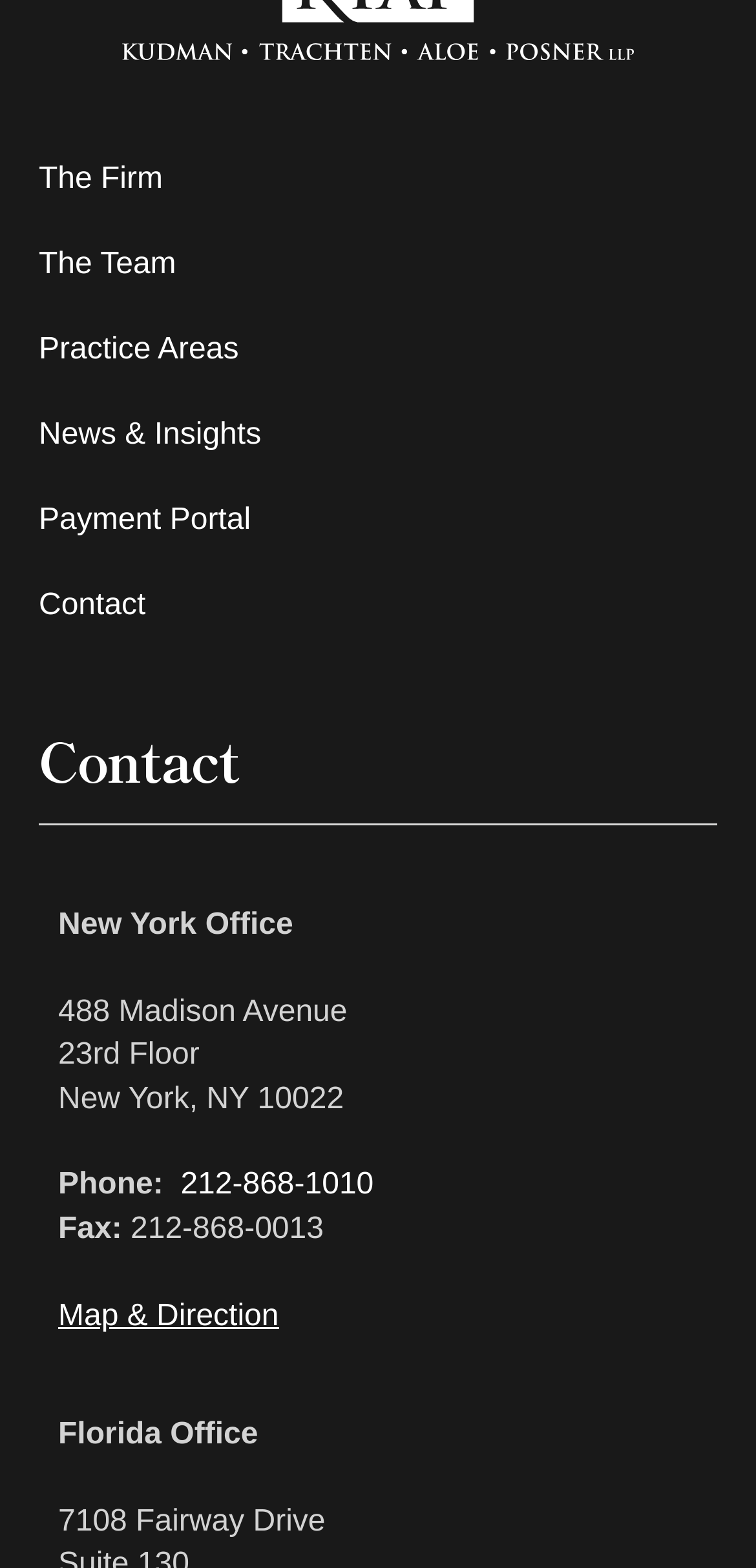What is the address of the Florida office?
Based on the image, give a one-word or short phrase answer.

7108 Fairway Drive